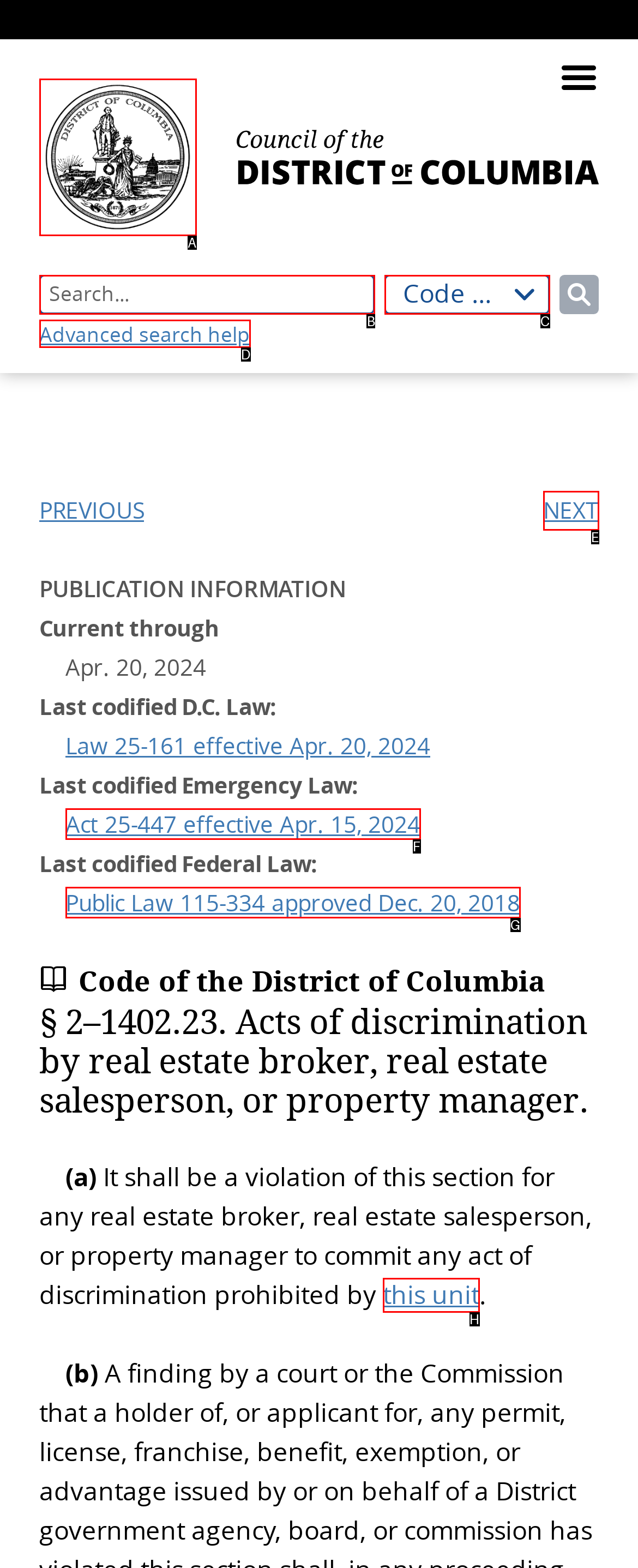Determine which HTML element best suits the description: Advanced search help. Reply with the letter of the matching option.

D